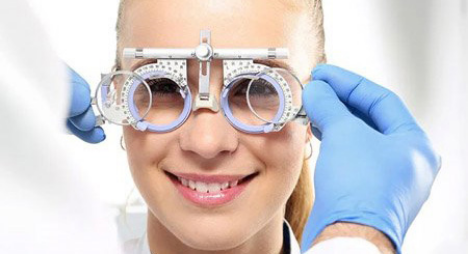What is the importance of the scene?
Look at the webpage screenshot and answer the question with a detailed explanation.

The image highlights the importance of regular eye check-ups, emphasizing the significance of eye examinations for maintaining vision and overall well-being.